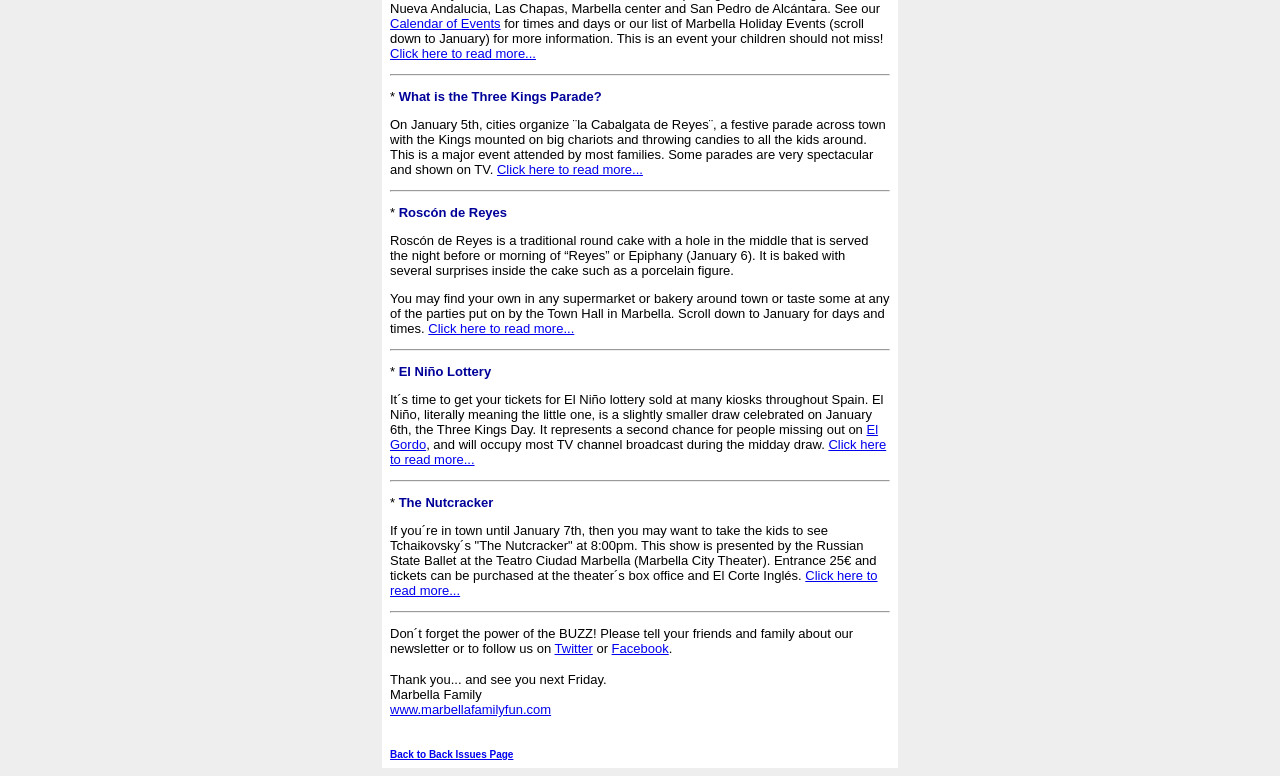From the element description El Gordo, predict the bounding box coordinates of the UI element. The coordinates must be specified in the format (top-left x, top-left y, bottom-right x, bottom-right y) and should be within the 0 to 1 range.

[0.305, 0.544, 0.686, 0.582]